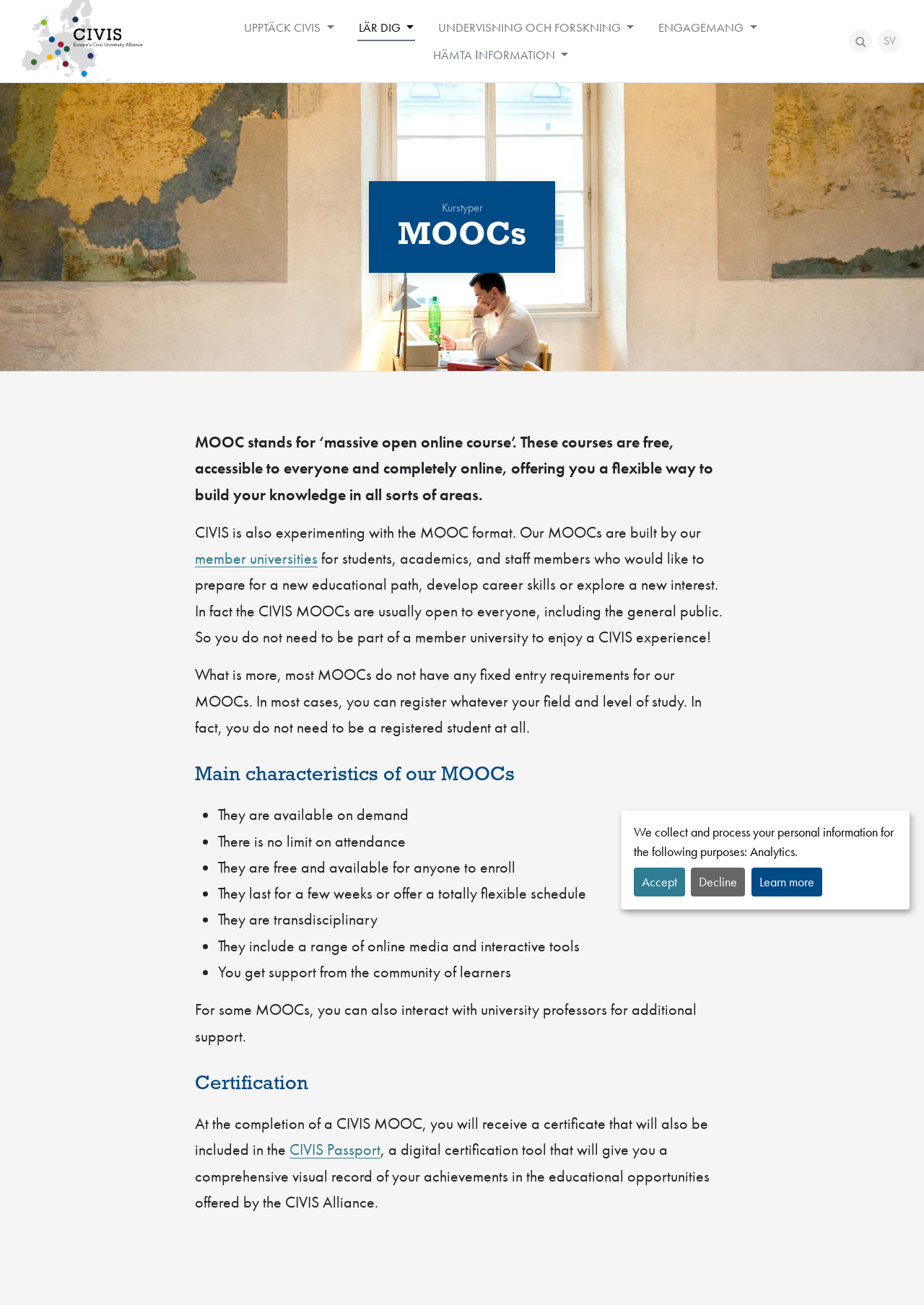Find the bounding box coordinates for the HTML element described as: "← Post anterior". The coordinates should consist of four float values between 0 and 1, i.e., [left, top, right, bottom].

None